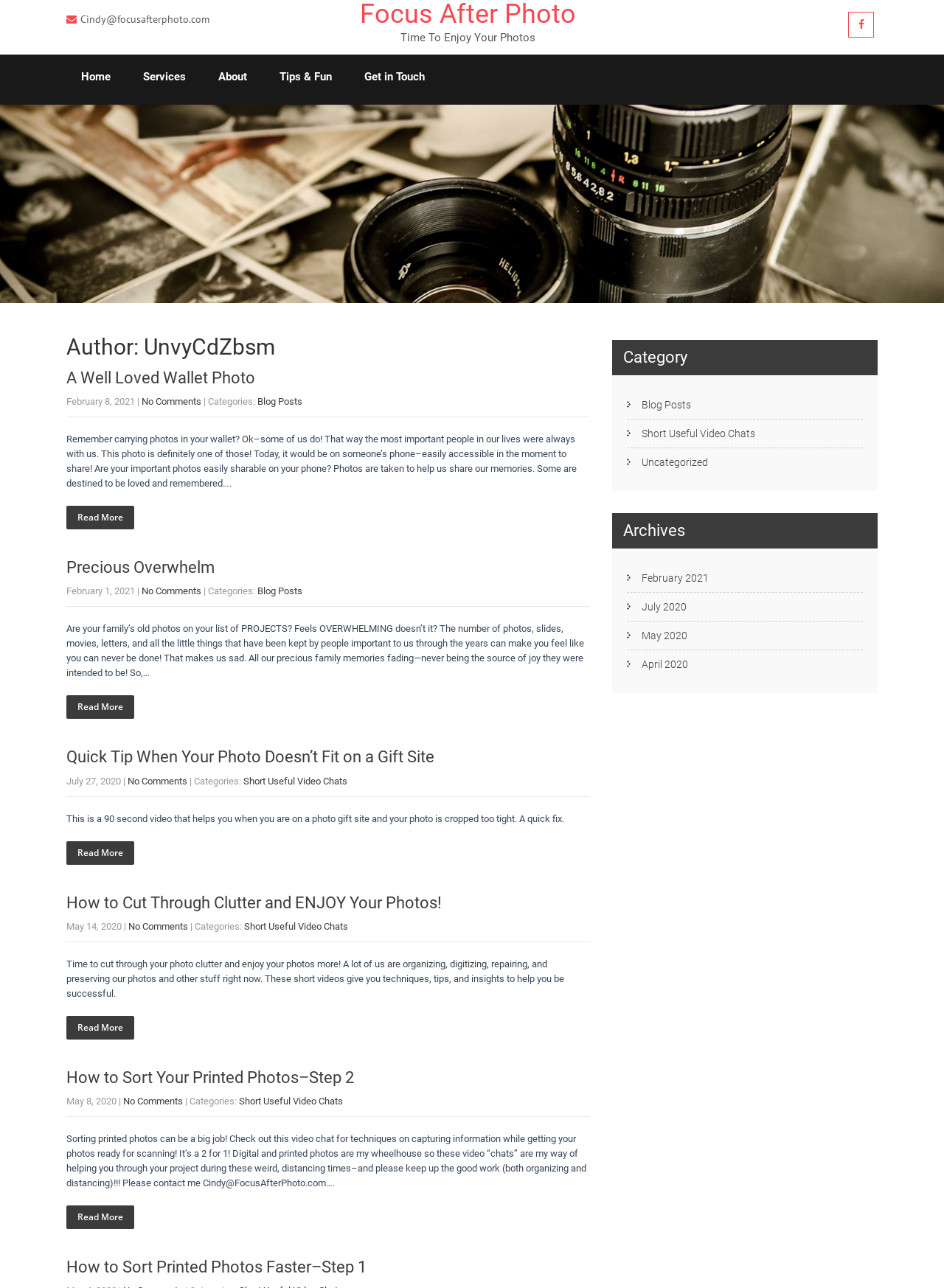Explain in detail what is displayed on the webpage.

This webpage is about Focus After Photo, a service that helps people organize and enjoy their photos. At the top, there is a contact email address "Cindy@focusafterphoto.com" and a link to the website's title "Focus After Photo Time To Enjoy Your Photos". 

Below the title, there are five navigation links: "Home", "Services", "About", "Tips & Fun", and "Get in Touch". 

The main content of the webpage is divided into several sections, each containing a blog post or article. There are six articles in total, each with a heading, date, and a brief summary. The articles are arranged in a vertical column, with the most recent one at the top. 

Each article has a heading, date, and a brief summary. The headings include "A Well Loved Wallet Photo", "Precious Overwhelm", "Quick Tip When Your Photo Doesn’t Fit on a Gift Site", "How to Cut Through Clutter and ENJOY Your Photos!", "How to Sort Your Printed Photos–Step 2", and "How to Sort Printed Photos Faster–Step 1". 

On the right side of the webpage, there are two sections: "Category" and "Archives". The "Category" section has three links: "Blog Posts", "Short Useful Video Chats", and "Uncategorized". The "Archives" section has four links: "February 2021", "July 2020", "May 2020", and "April 2020". 

There is also a Facebook icon at the top right corner of the webpage.